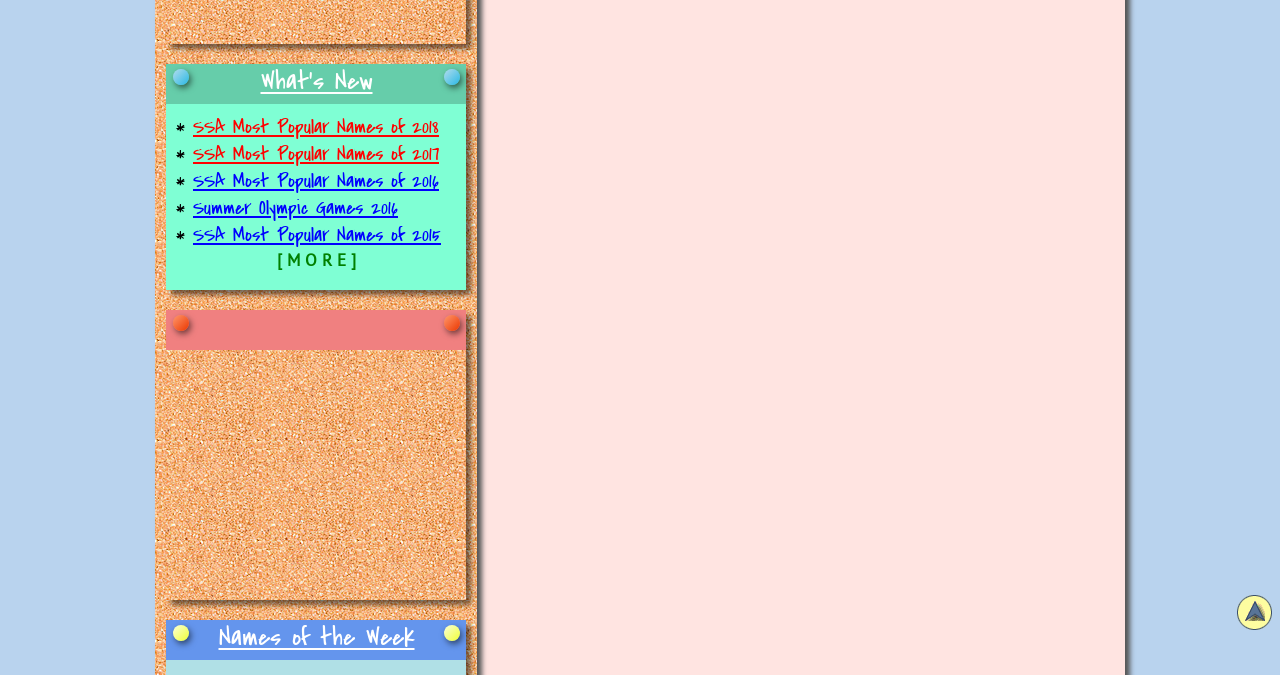Based on the description "aria-label="Advertisement" name="aswift_2" title="Advertisement"", find the bounding box of the specified UI element.

[0.13, 0.519, 0.364, 0.889]